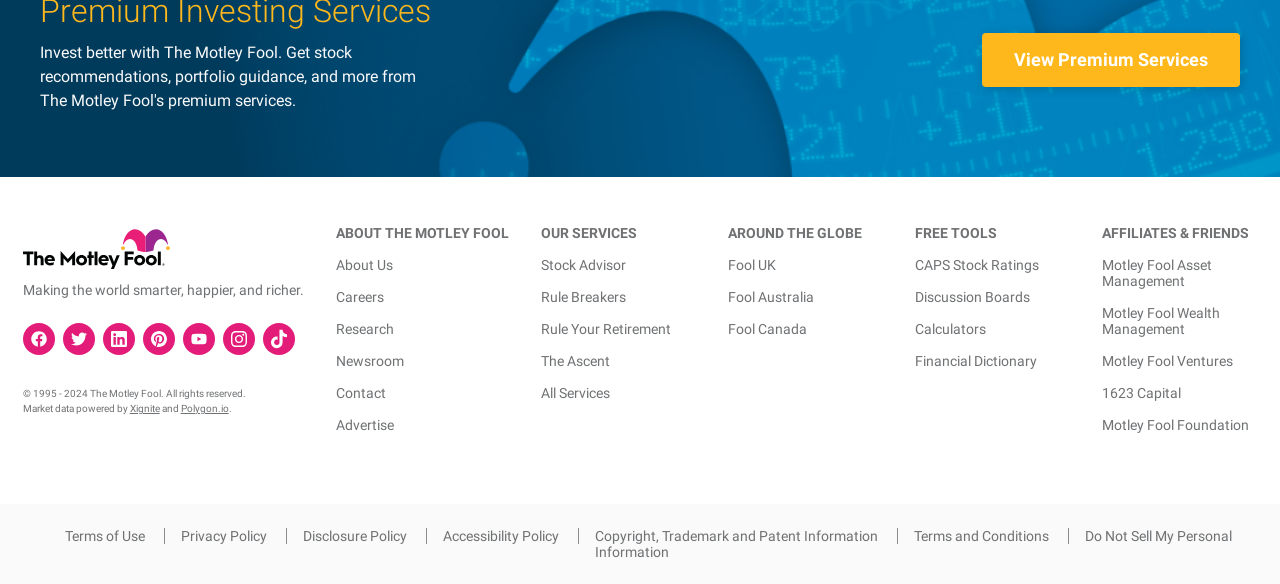Find the bounding box coordinates of the clickable area that will achieve the following instruction: "View Premium Services".

[0.767, 0.057, 0.969, 0.149]